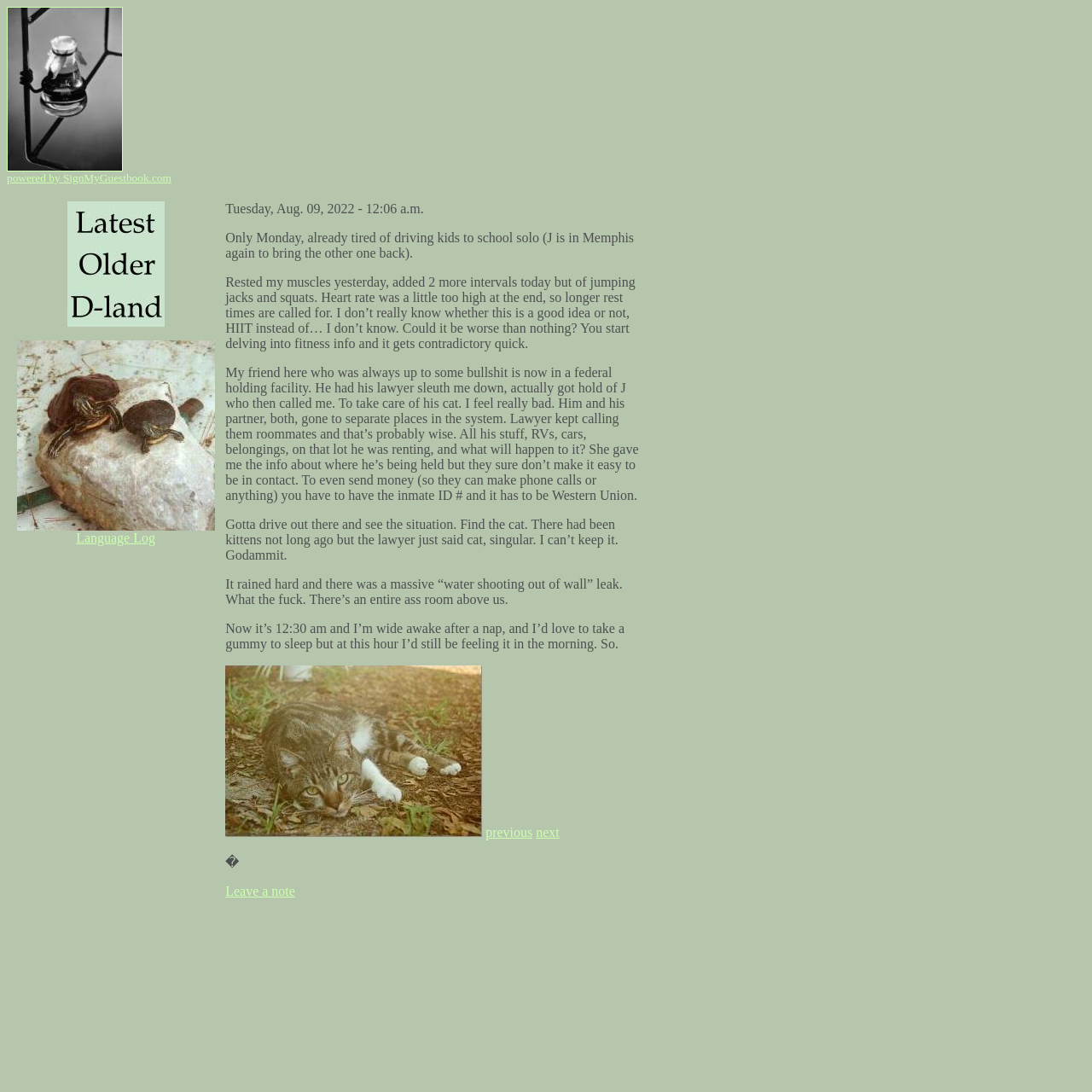Please find the bounding box coordinates of the element that you should click to achieve the following instruction: "Leave a note". The coordinates should be presented as four float numbers between 0 and 1: [left, top, right, bottom].

[0.206, 0.809, 0.27, 0.823]